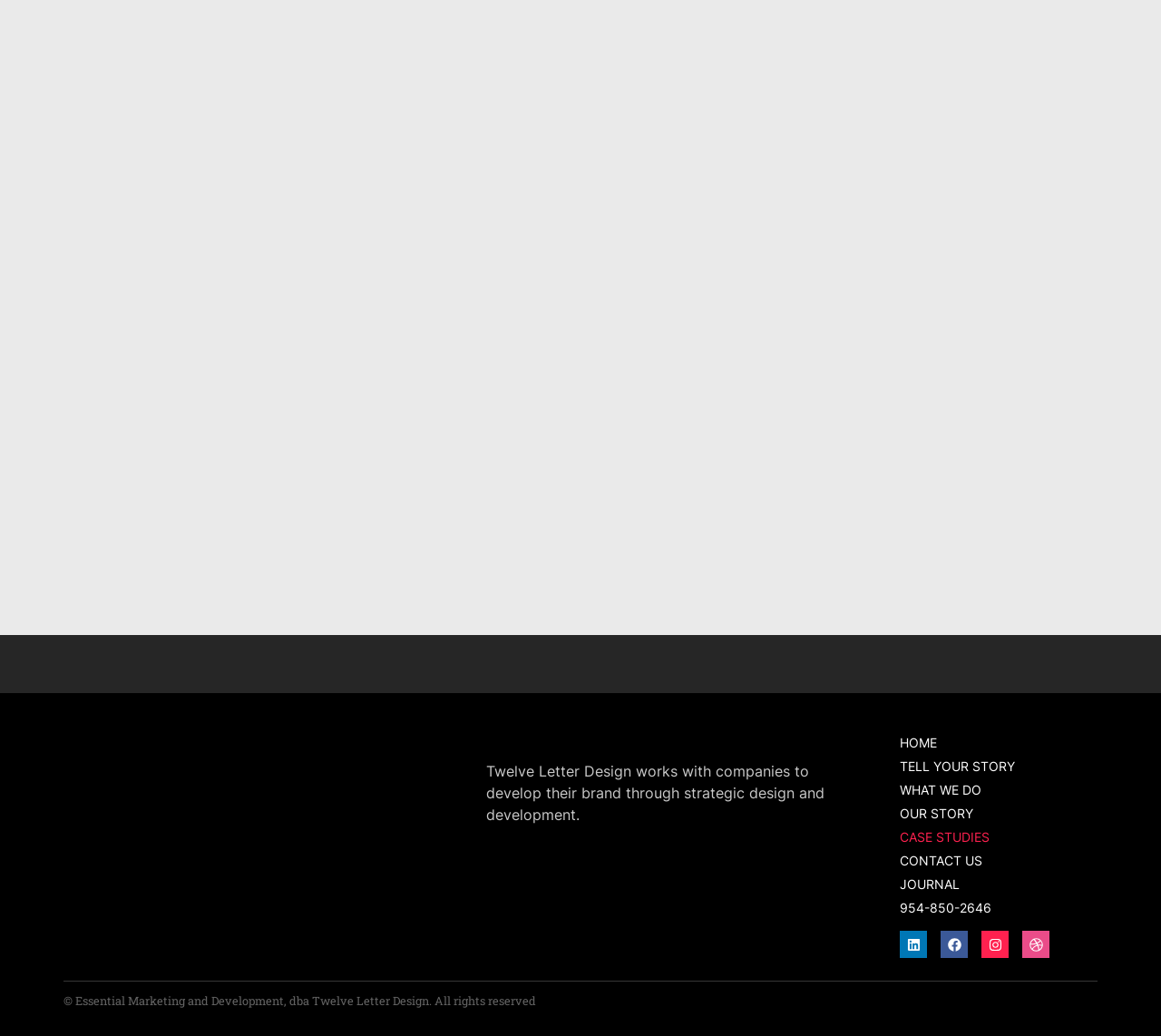What is the purpose of Twelve Letter Design according to the webpage?
Please provide a single word or phrase answer based on the image.

Developing brand through strategic design and development